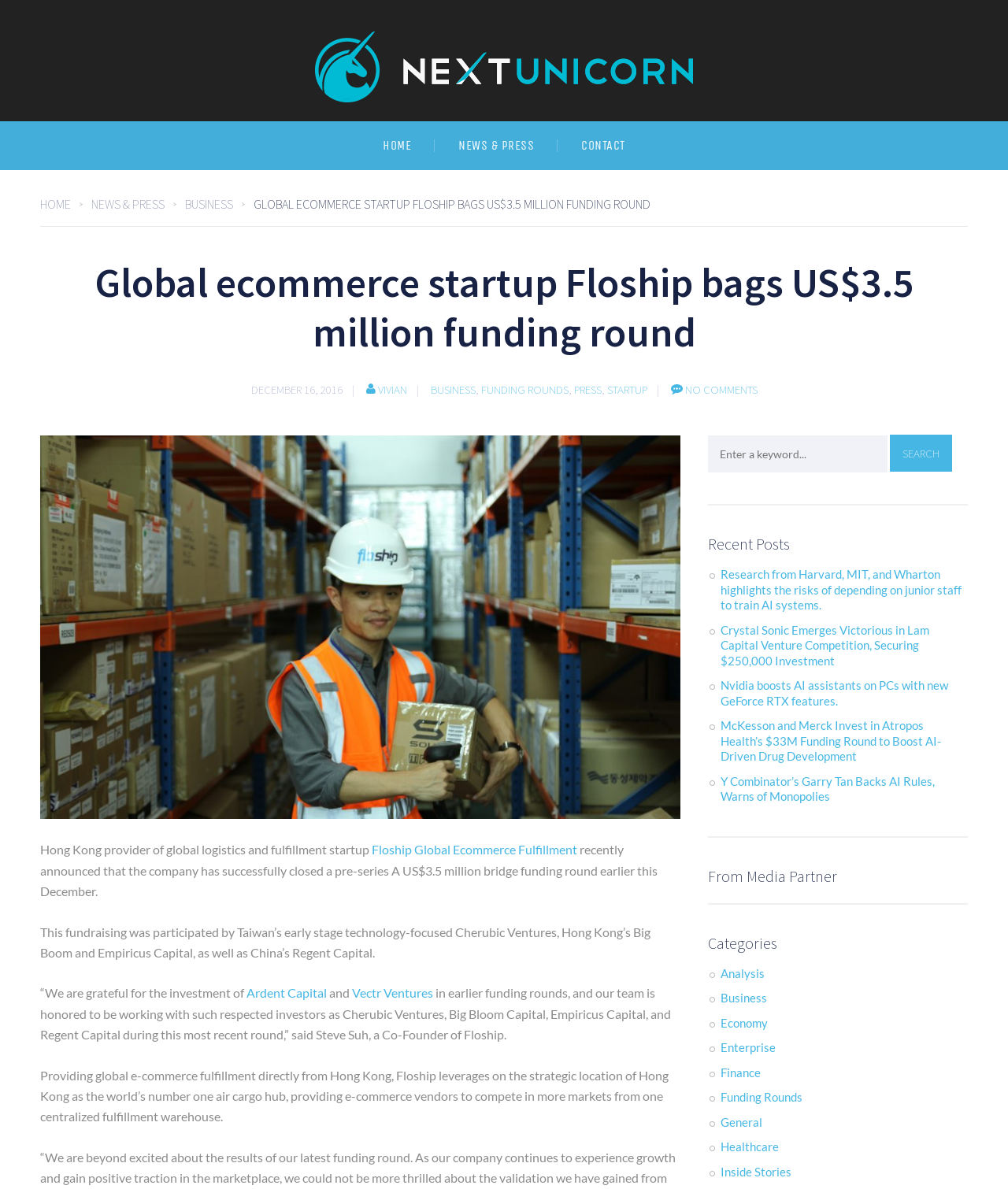Please determine the bounding box coordinates for the element with the description: "News & Press".

[0.431, 0.102, 0.553, 0.143]